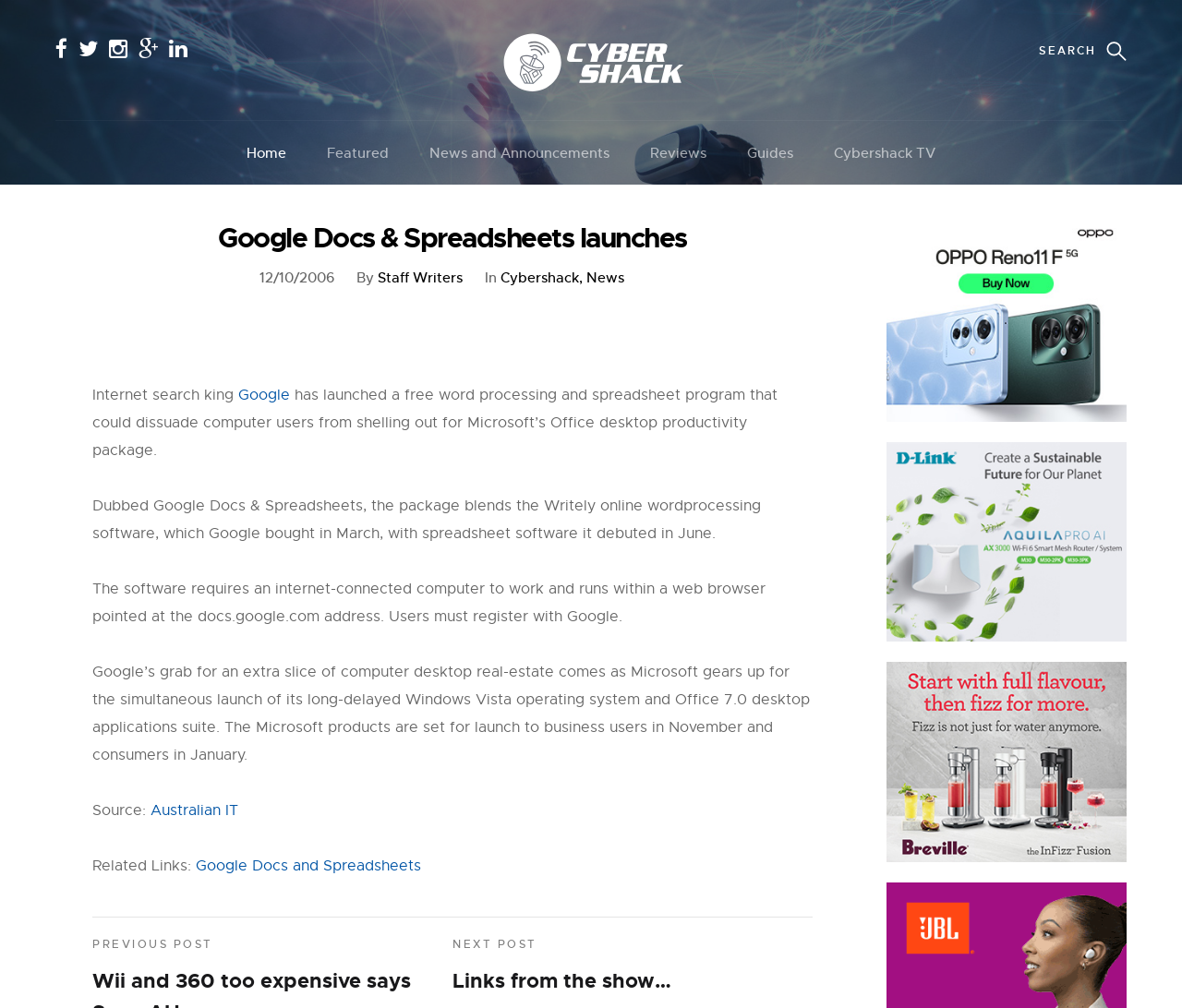What is the address where the software can be accessed?
Use the image to answer the question with a single word or phrase.

docs.google.com